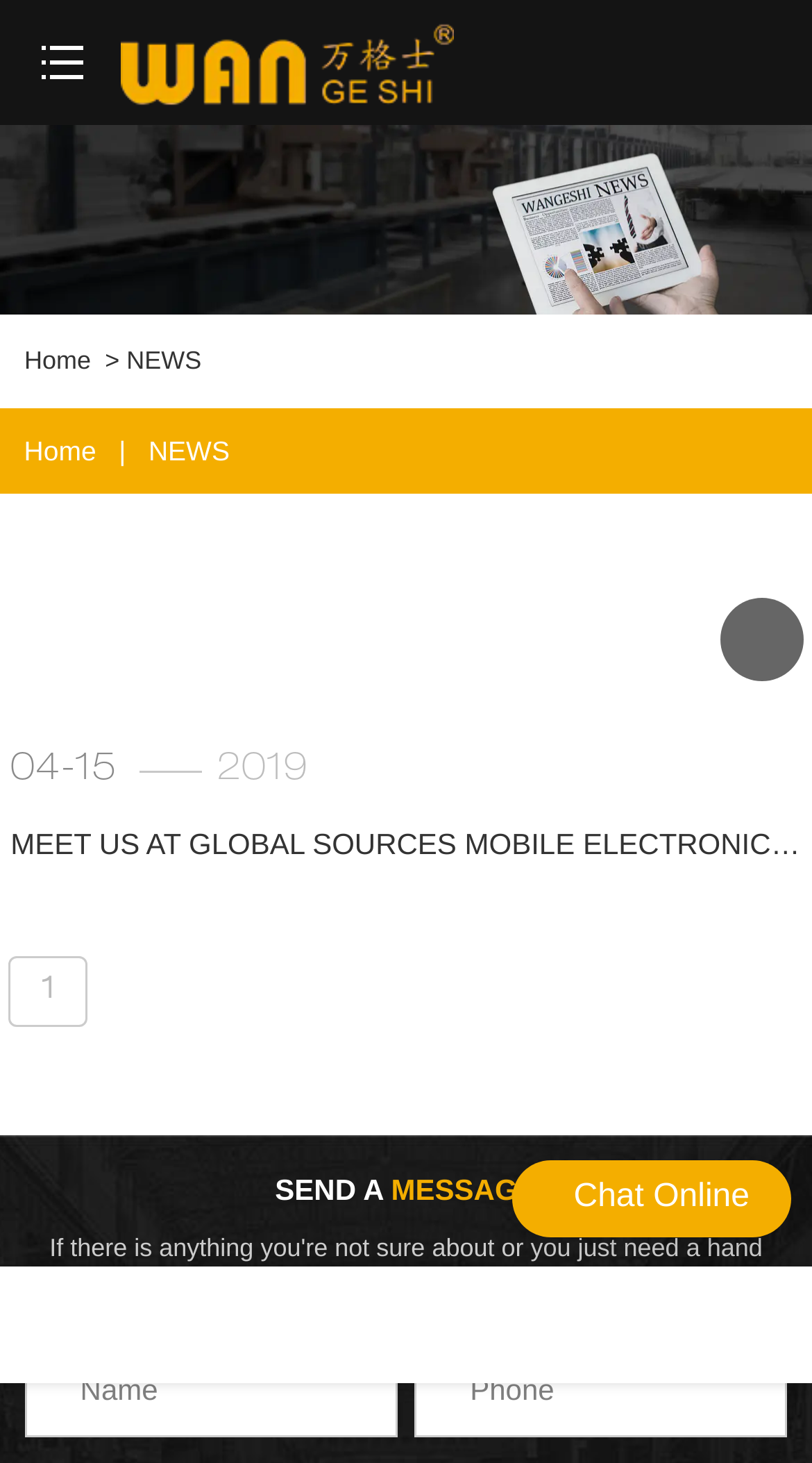Identify the bounding box coordinates of the section to be clicked to complete the task described by the following instruction: "Go to NEWS page". The coordinates should be four float numbers between 0 and 1, formatted as [left, top, right, bottom].

[0.156, 0.237, 0.248, 0.257]